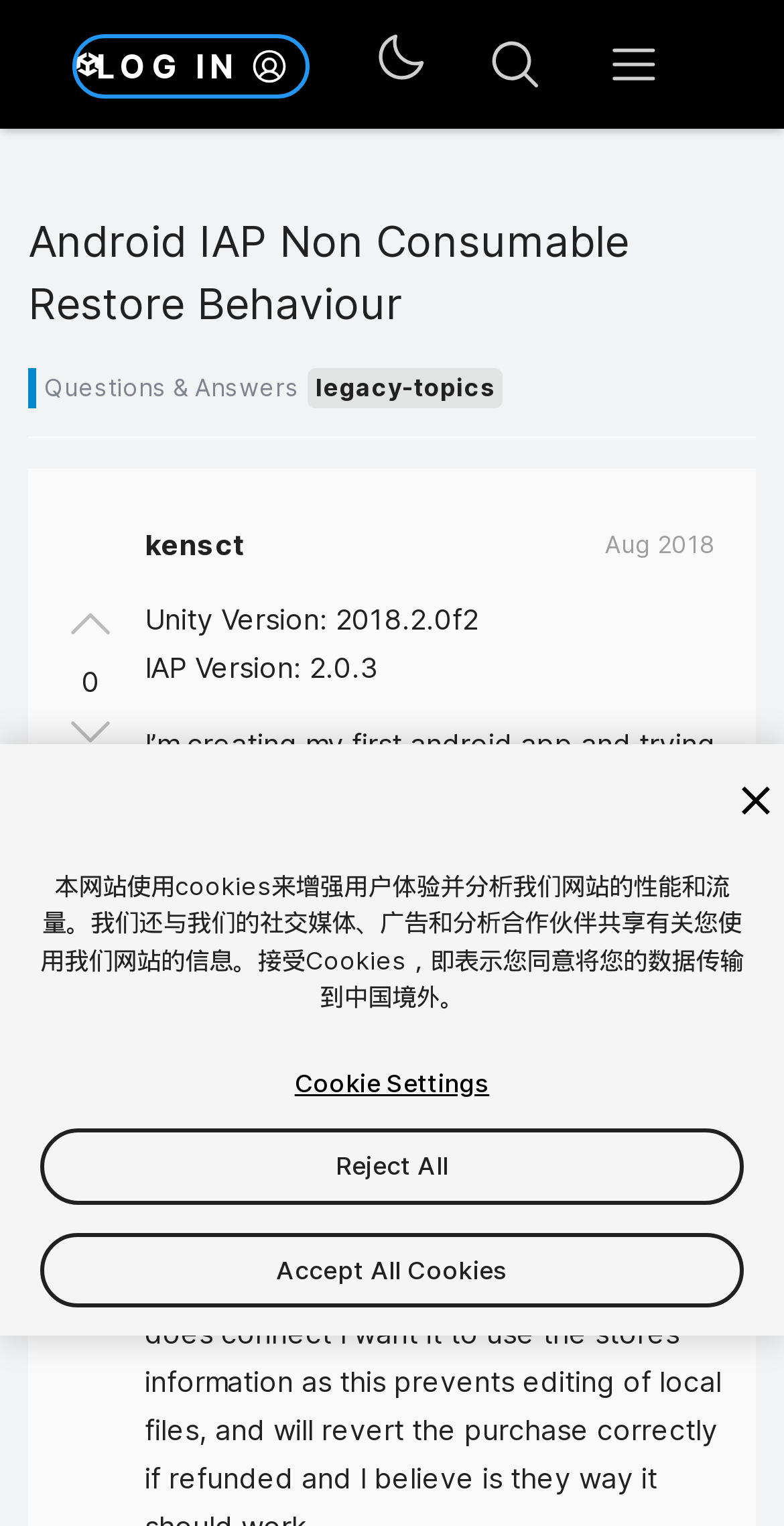Find the bounding box coordinates of the area that needs to be clicked in order to achieve the following instruction: "Click the LOG IN button". The coordinates should be specified as four float numbers between 0 and 1, i.e., [left, top, right, bottom].

[0.092, 0.023, 0.395, 0.065]